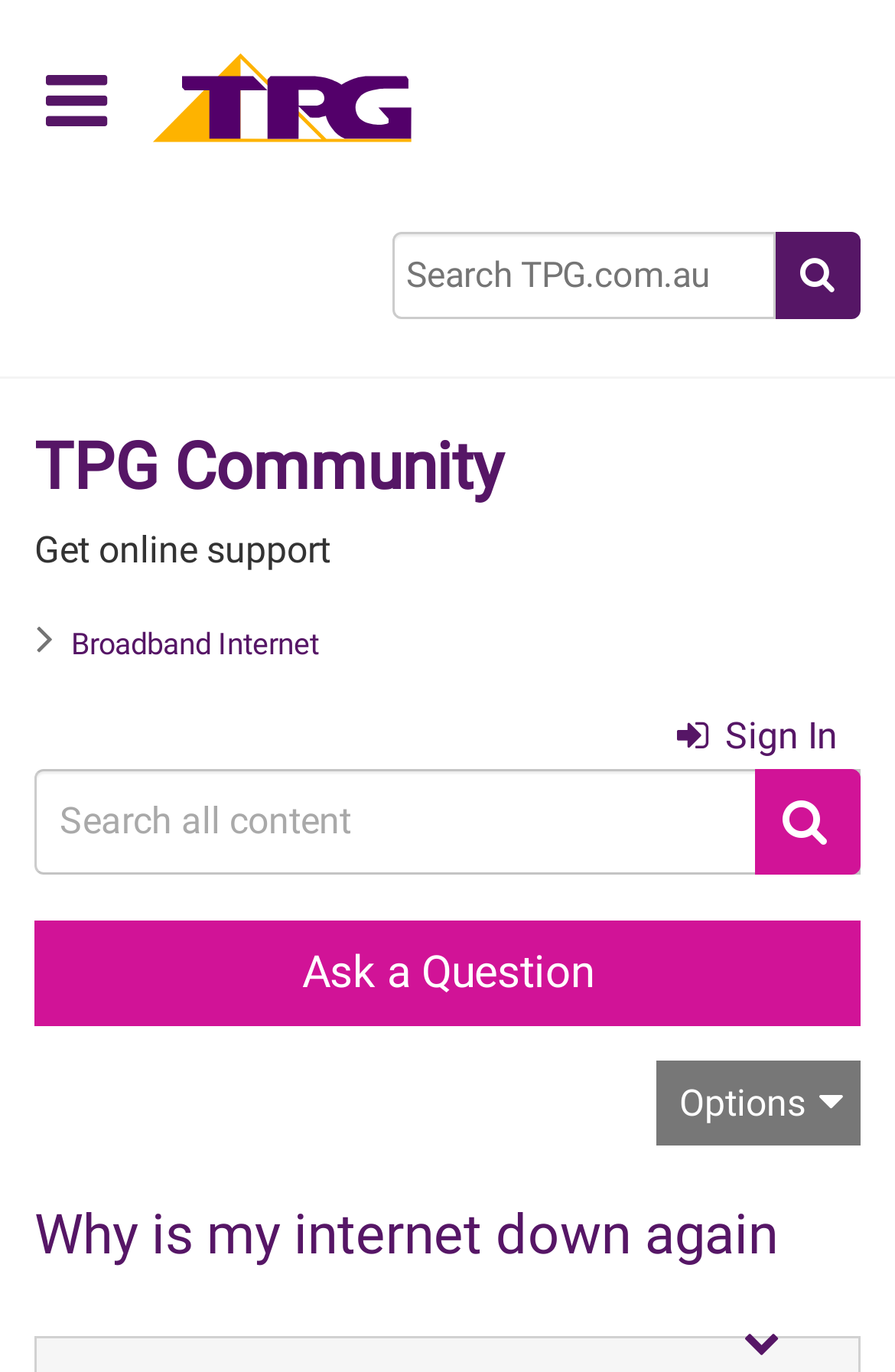What is the purpose of the search box?
Refer to the image and provide a one-word or short phrase answer.

To search online support